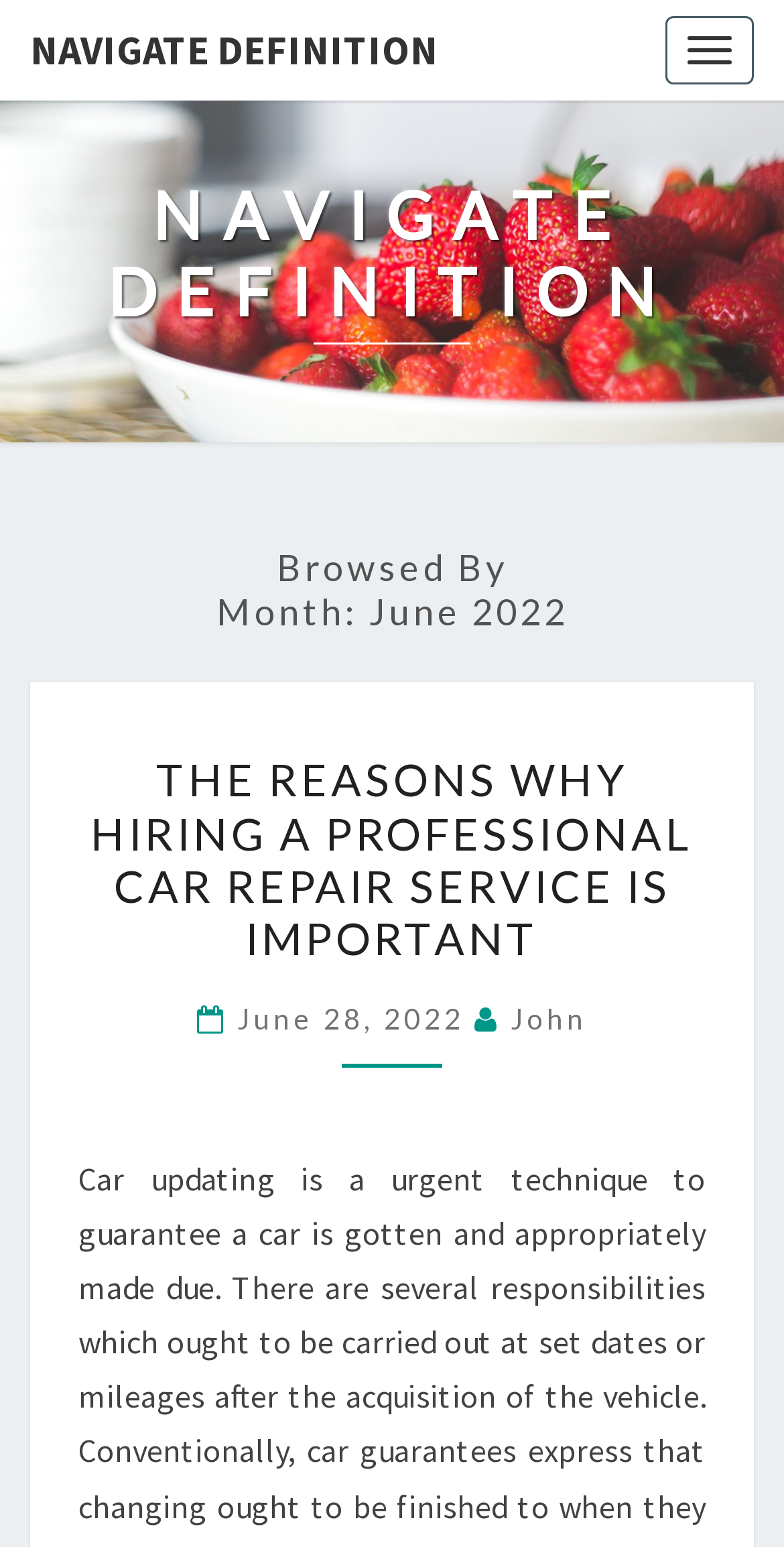What is the author of the article?
Answer the question with a thorough and detailed explanation.

I found the author of the article by looking at the heading that says ' June 28, 2022  John' which is a subheading under the main heading 'THE REASONS WHY HIRING A PROFESSIONAL CAR REPAIR SERVICE IS IMPORTANT'. The text 'John' is part of this heading and is likely the author's name.